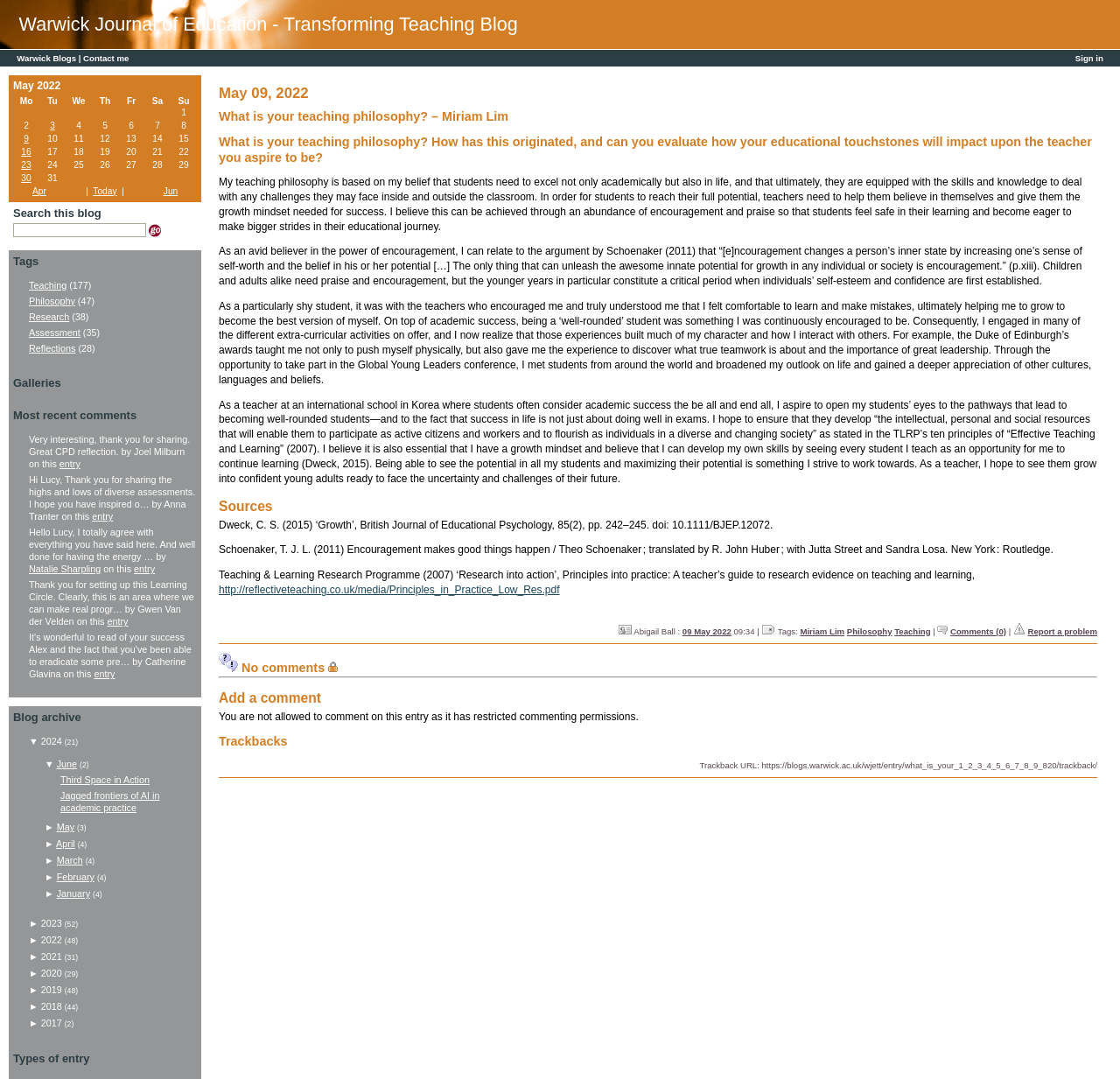Identify the coordinates of the bounding box for the element described below: "Terms of Service". Return the coordinates as four float numbers between 0 and 1: [left, top, right, bottom].

None